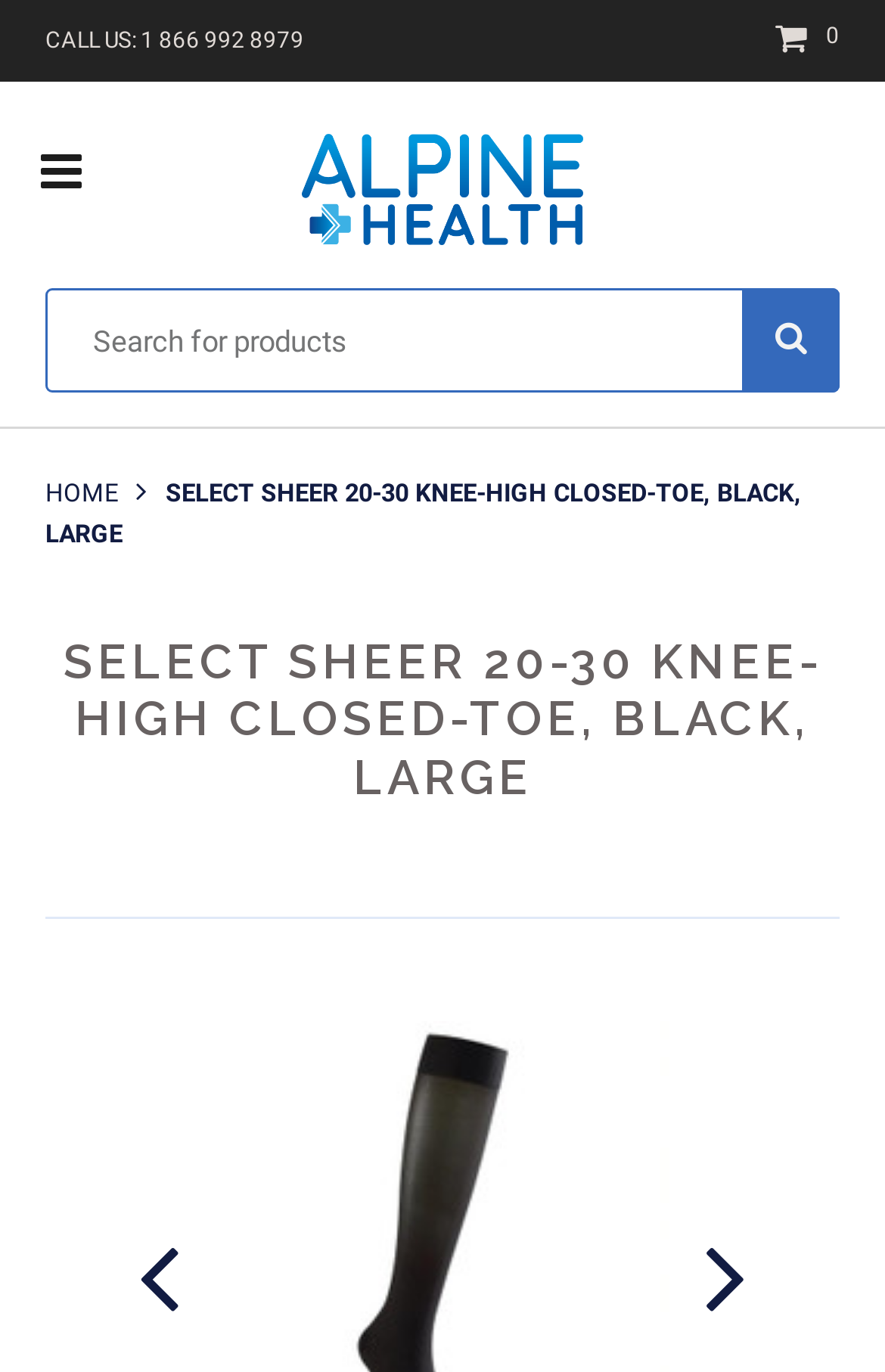Can you find the bounding box coordinates for the UI element given this description: "placeholder="Search for products""? Provide the coordinates as four float numbers between 0 and 1: [left, top, right, bottom].

[0.054, 0.212, 0.69, 0.284]